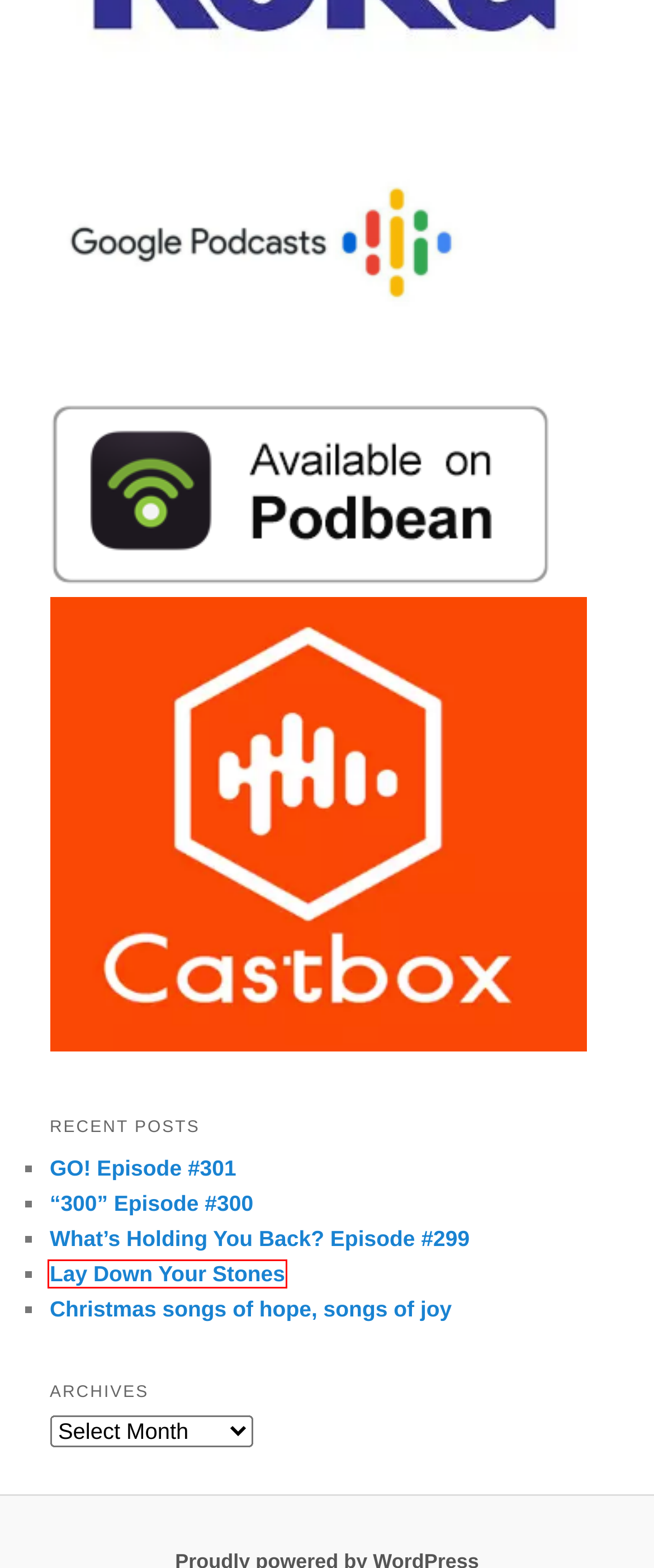Observe the provided screenshot of a webpage that has a red rectangle bounding box. Determine the webpage description that best matches the new webpage after clicking the element inside the red bounding box. Here are the candidates:
A. Christmas songs of hope, songs of joy | Full Circle Jesus Music
B. Lay Down Your Stones | Full Circle Jesus Music
C. “300” Episode #300 | Full Circle Jesus Music
D. GO! Episode #301 | Full Circle Jesus Music
E. What’s Holding You Back?  Episode #299 | Full Circle Jesus Music
F. Subscribe | Full Circle Jesus Music
G. Photos | Full Circle Jesus Music
H. Links | Full Circle Jesus Music

B